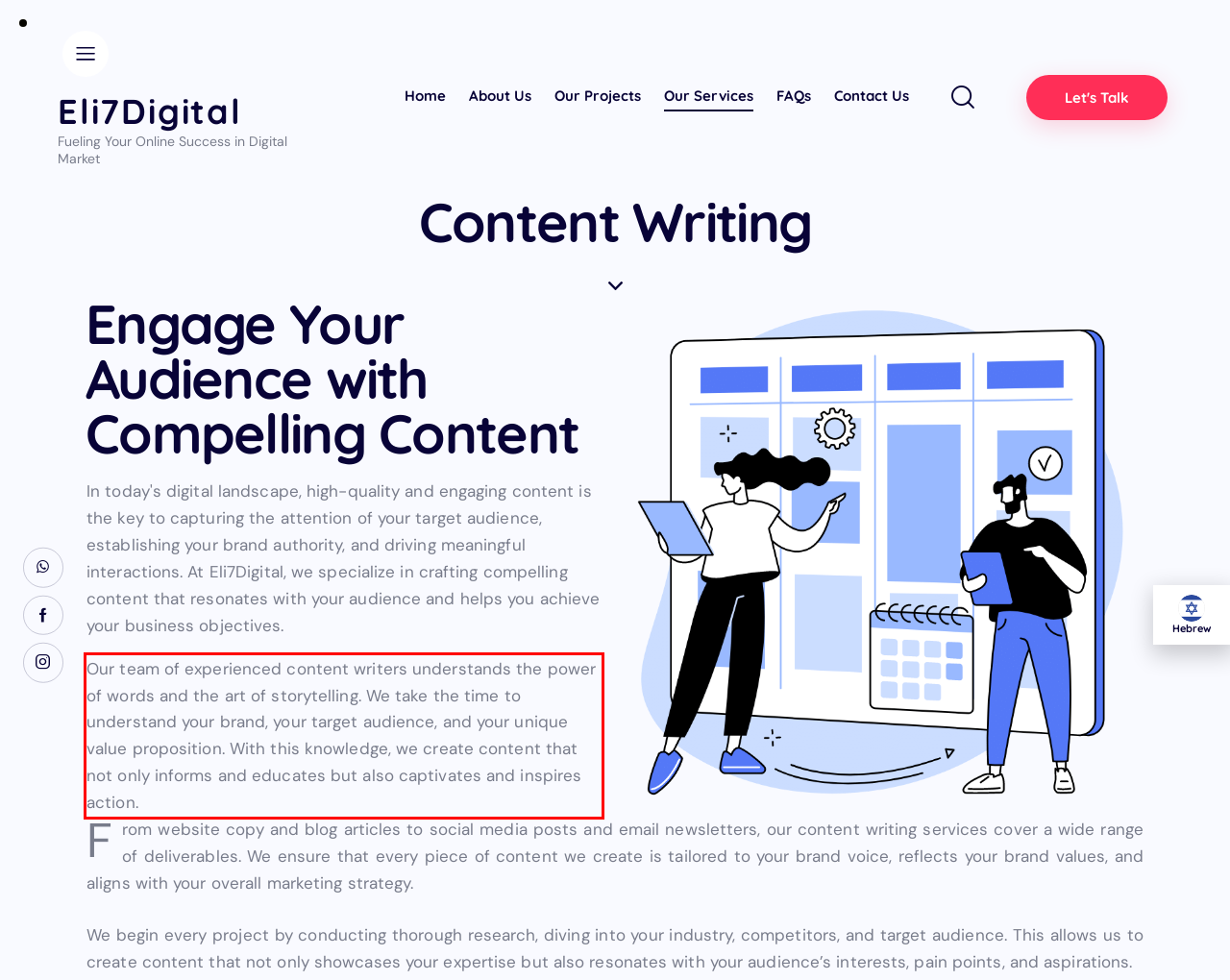Given a screenshot of a webpage, identify the red bounding box and perform OCR to recognize the text within that box.

Our team of experienced content writers understands the power of words and the art of storytelling. We take the time to understand your brand, your target audience, and your unique value proposition. With this knowledge, we create content that not only informs and educates but also captivates and inspires action.